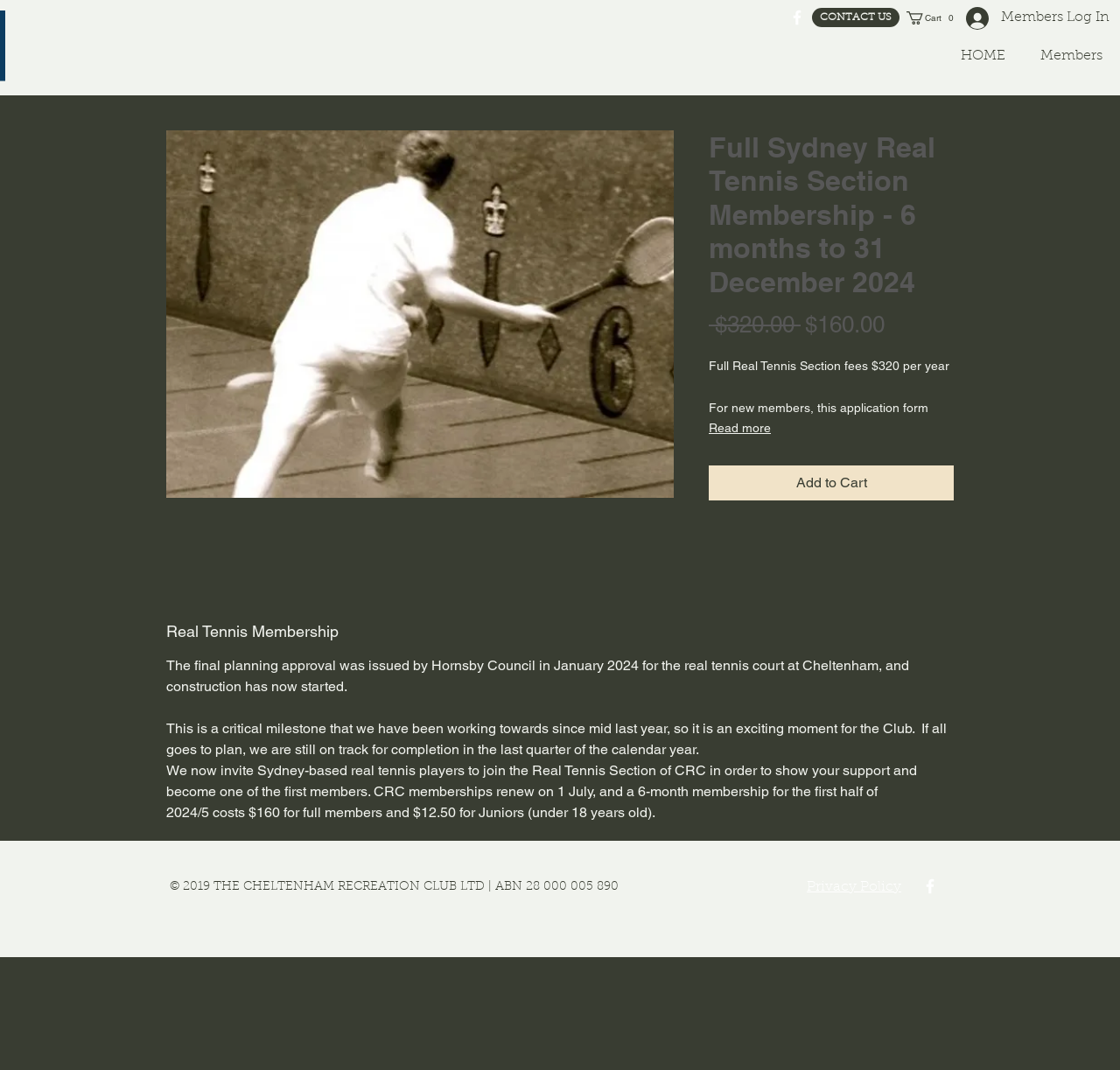What is the purpose of the application form for new members?
Please ensure your answer is as detailed and informative as possible.

I found the answer by looking at the article section of the webpage, where it mentions the application form for new members. The text states that the application form 'needs to be approved by the Club'.